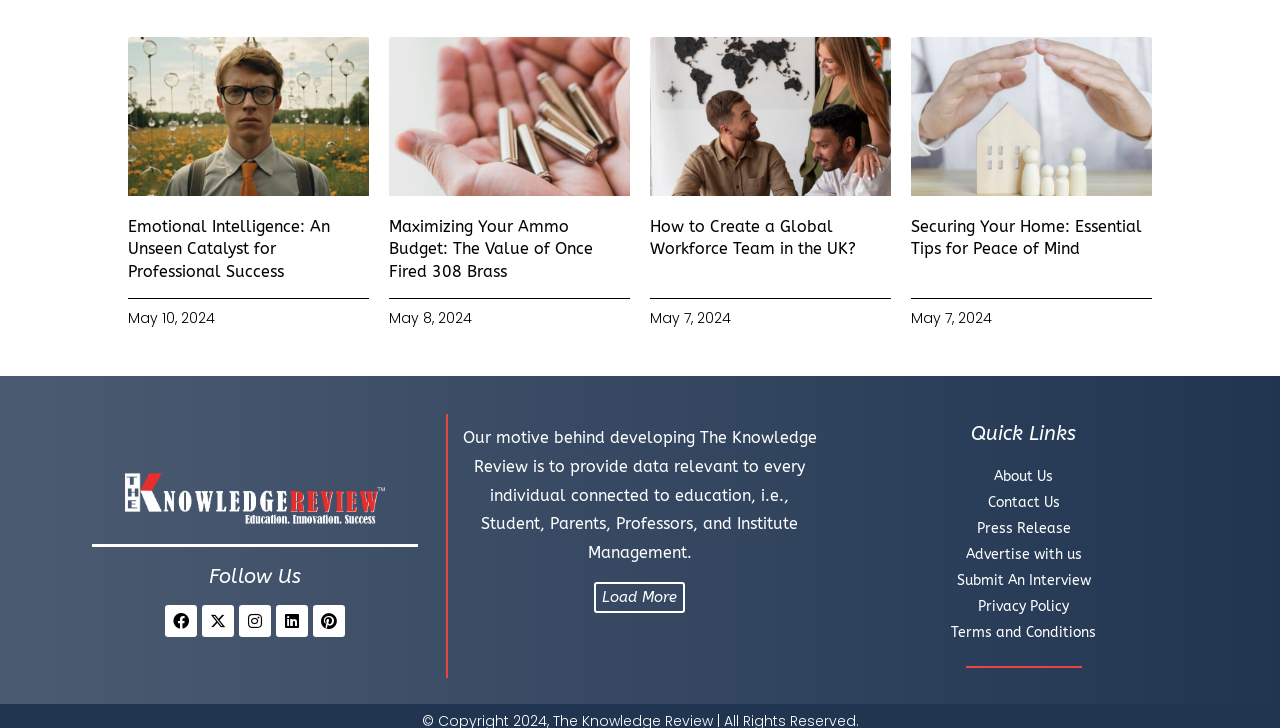How many social media links are there?
Using the image as a reference, answer with just one word or a short phrase.

5